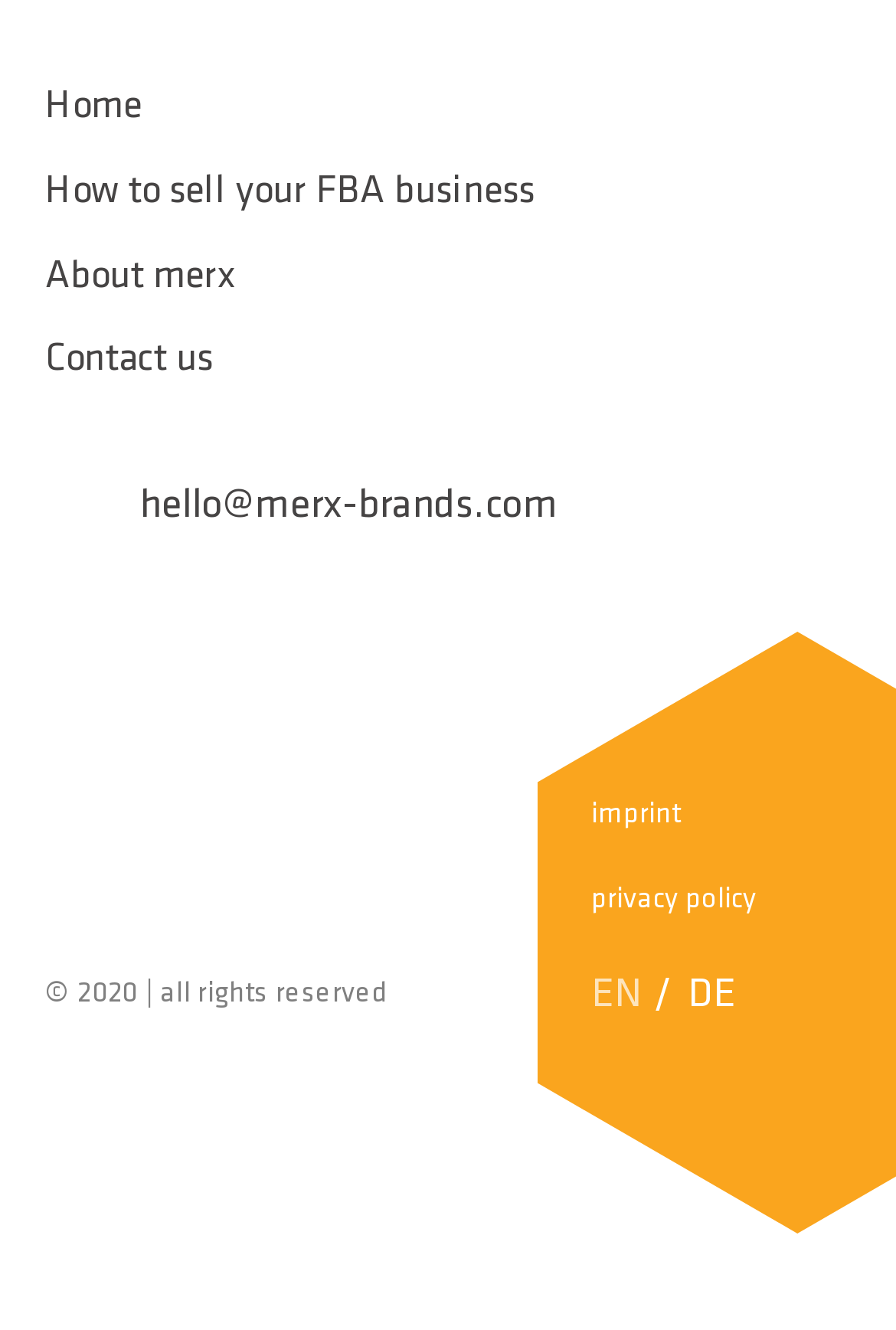Identify the bounding box coordinates for the element that needs to be clicked to fulfill this instruction: "view imprint". Provide the coordinates in the format of four float numbers between 0 and 1: [left, top, right, bottom].

[0.66, 0.603, 0.76, 0.622]